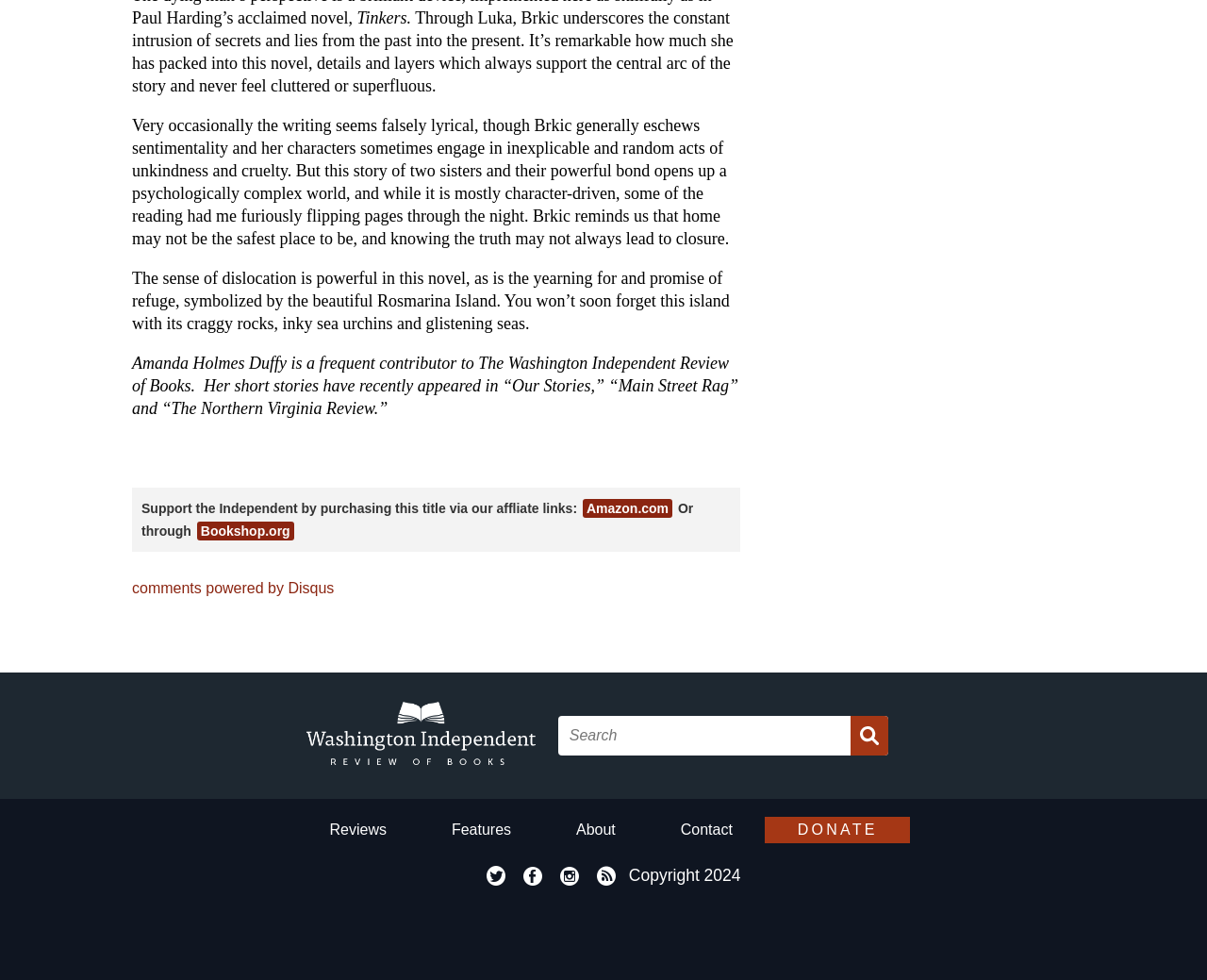What is the name of the book being reviewed?
Refer to the image and give a detailed response to the question.

The title of the book is mentioned in the first StaticText element, which says 'Tinkers.'.